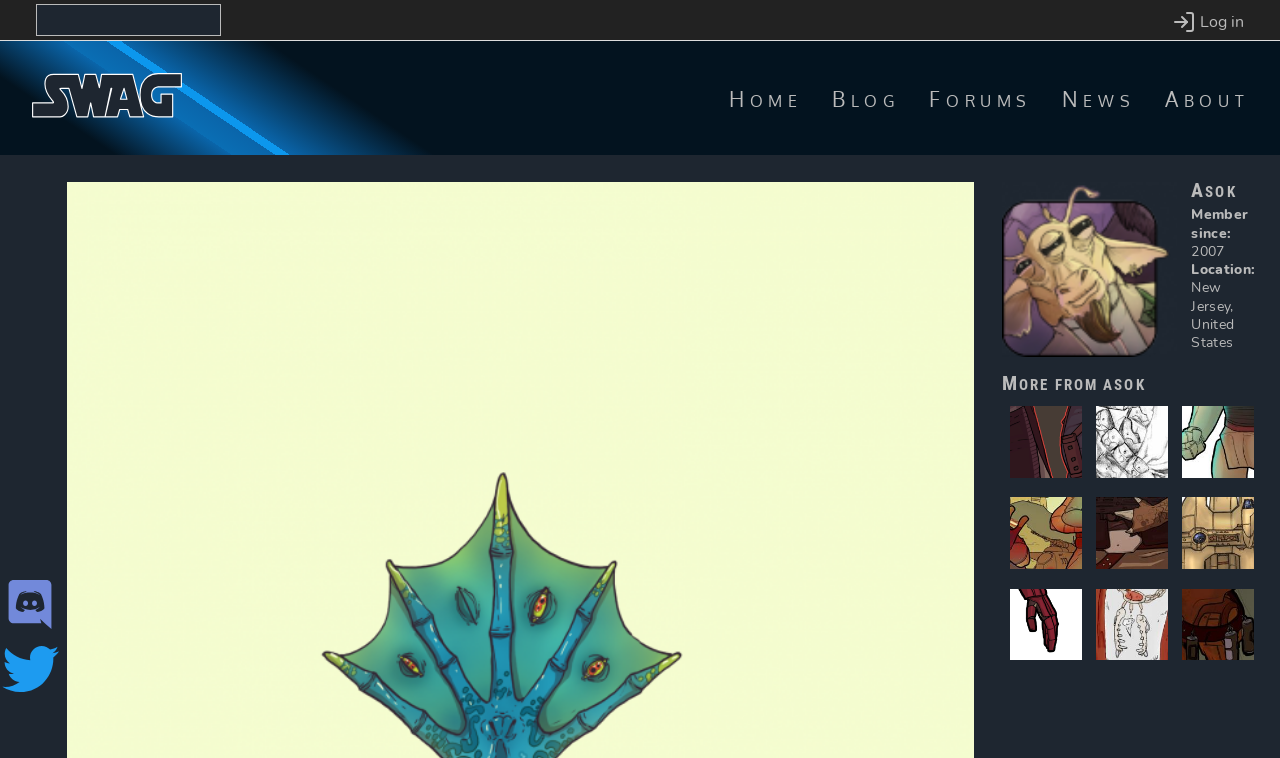What is the text of the first link on the webpage? From the image, respond with a single word or brief phrase.

Skip to main content